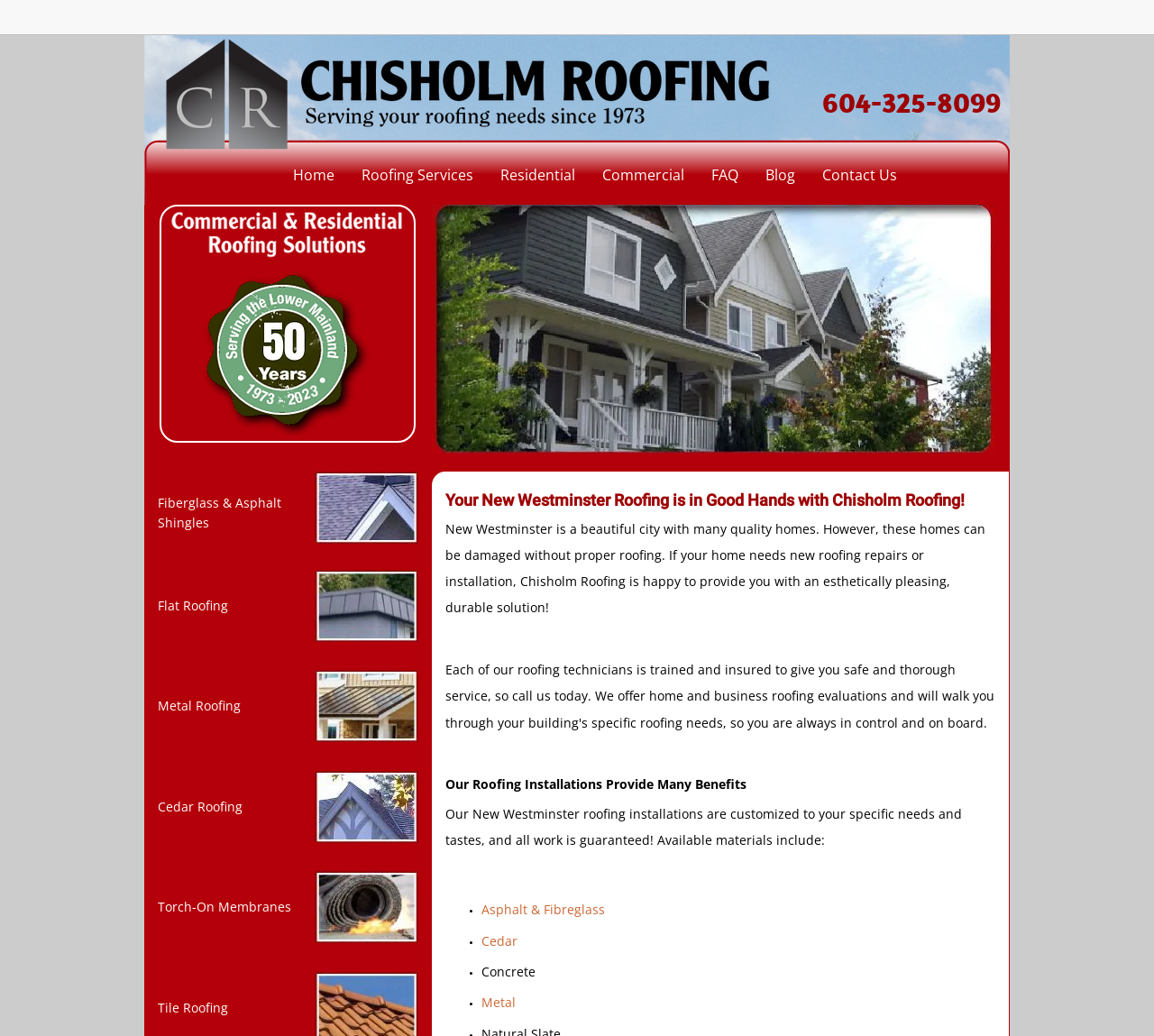Identify the bounding box coordinates for the element that needs to be clicked to fulfill this instruction: "Contact 'Chisholm Roofing Ltd.'". Provide the coordinates in the format of four float numbers between 0 and 1: [left, top, right, bottom].

[0.137, 0.033, 0.676, 0.153]